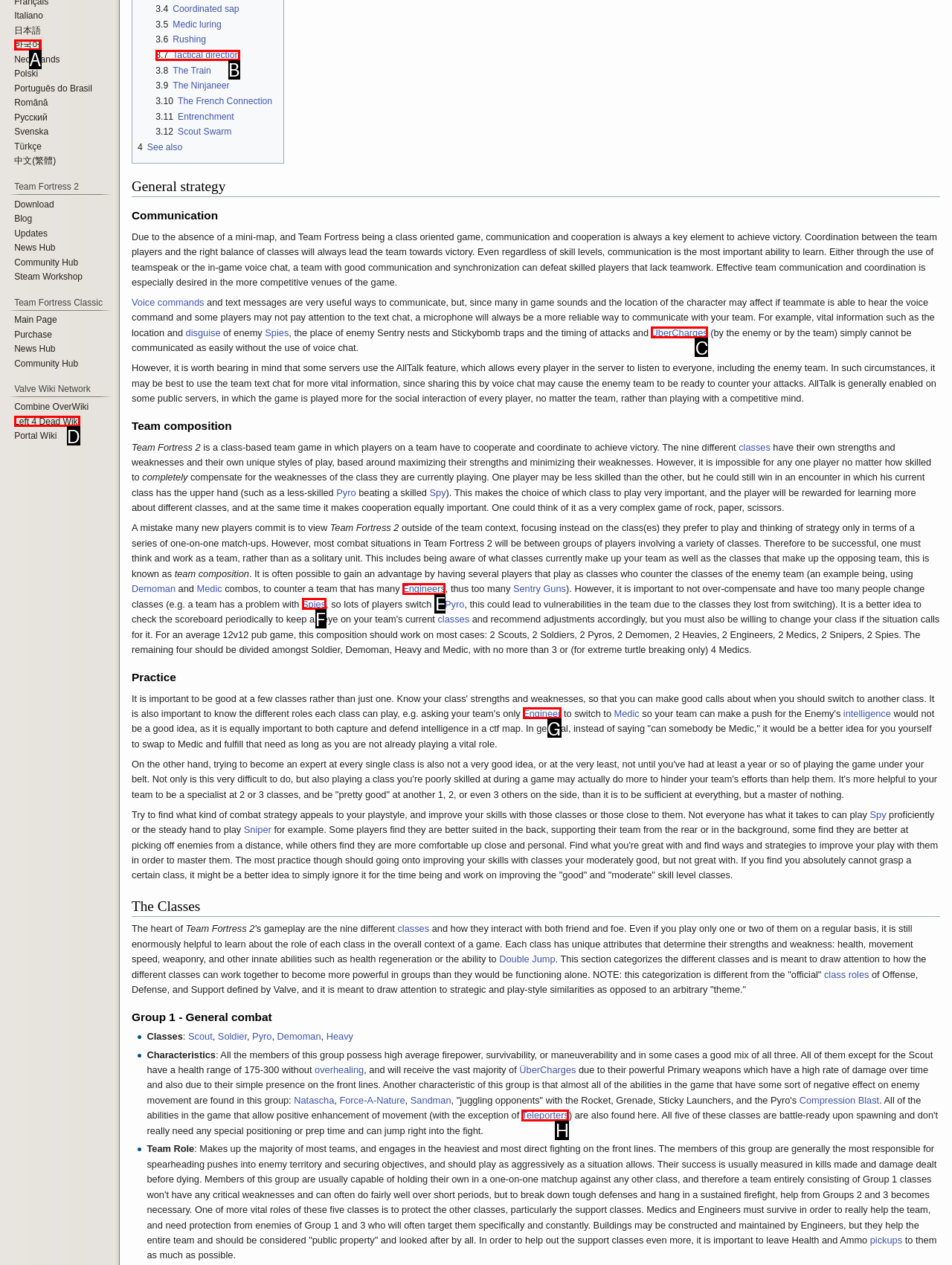Tell me the letter of the option that corresponds to the description: Left 4 Dead Wiki
Answer using the letter from the given choices directly.

D